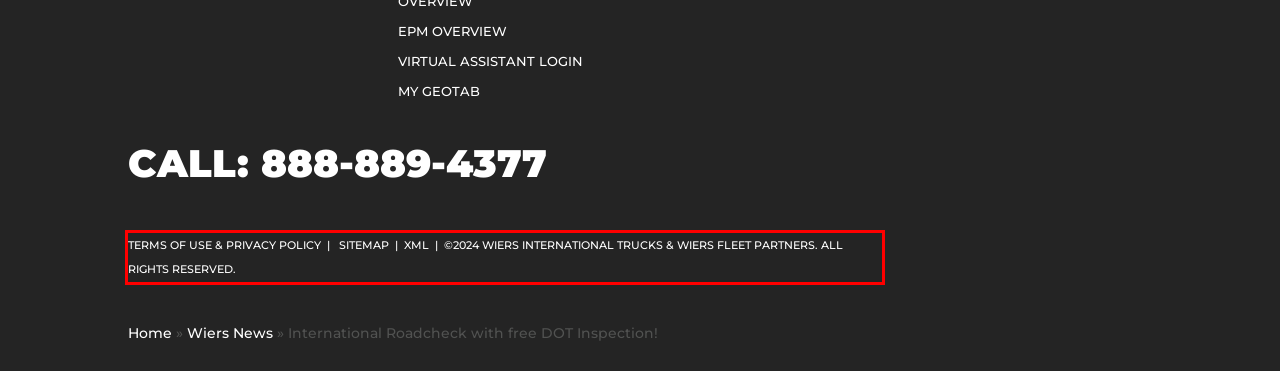Look at the provided screenshot of the webpage and perform OCR on the text within the red bounding box.

TERMS OF USE & PRIVACY POLICY | SITEMAP | XML | ©2024 WIERS INTERNATIONAL TRUCKS & WIERS FLEET PARTNERS. ALL RIGHTS RESERVED.